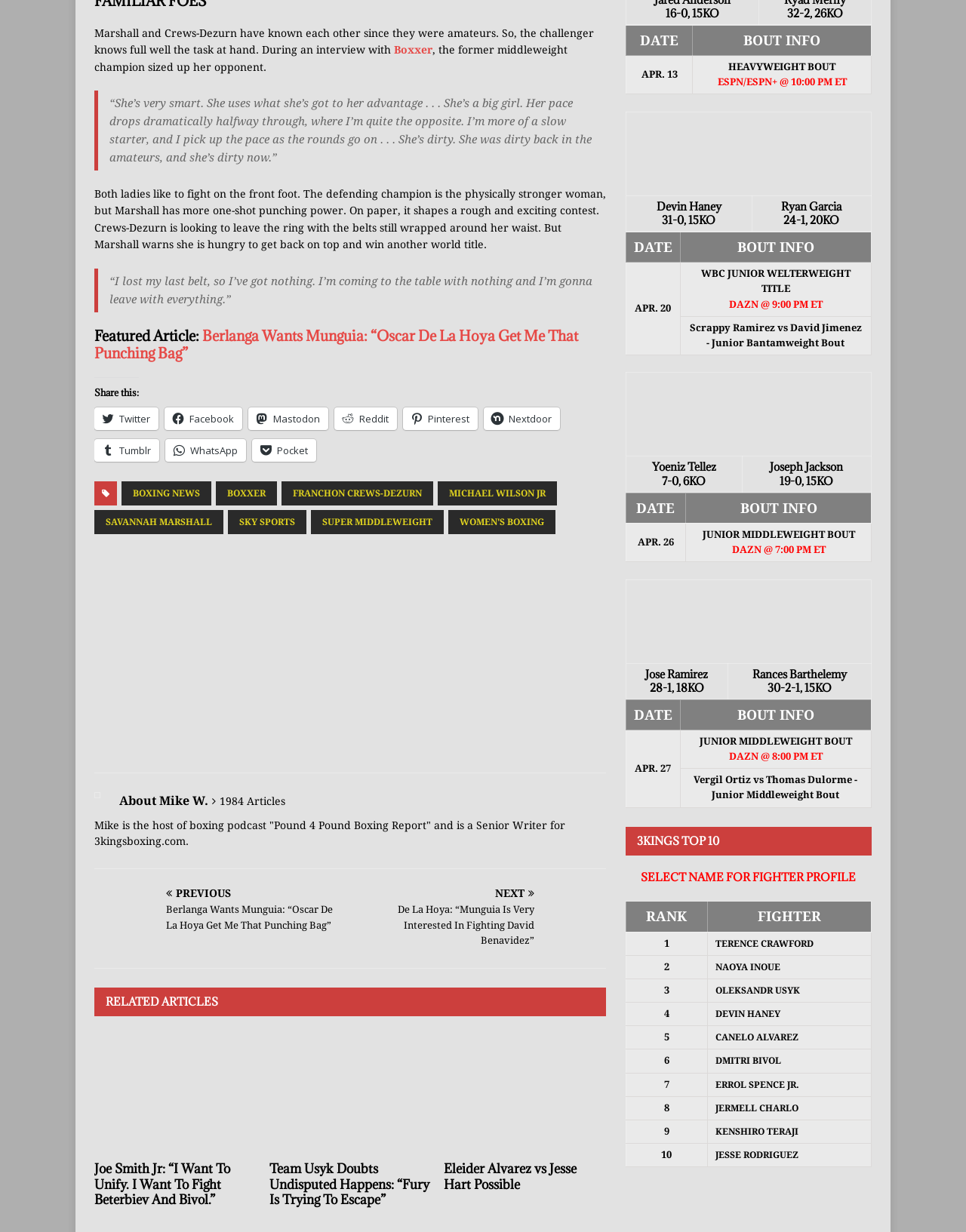How many social media platforms are available for sharing?
Using the visual information, respond with a single word or phrase.

9